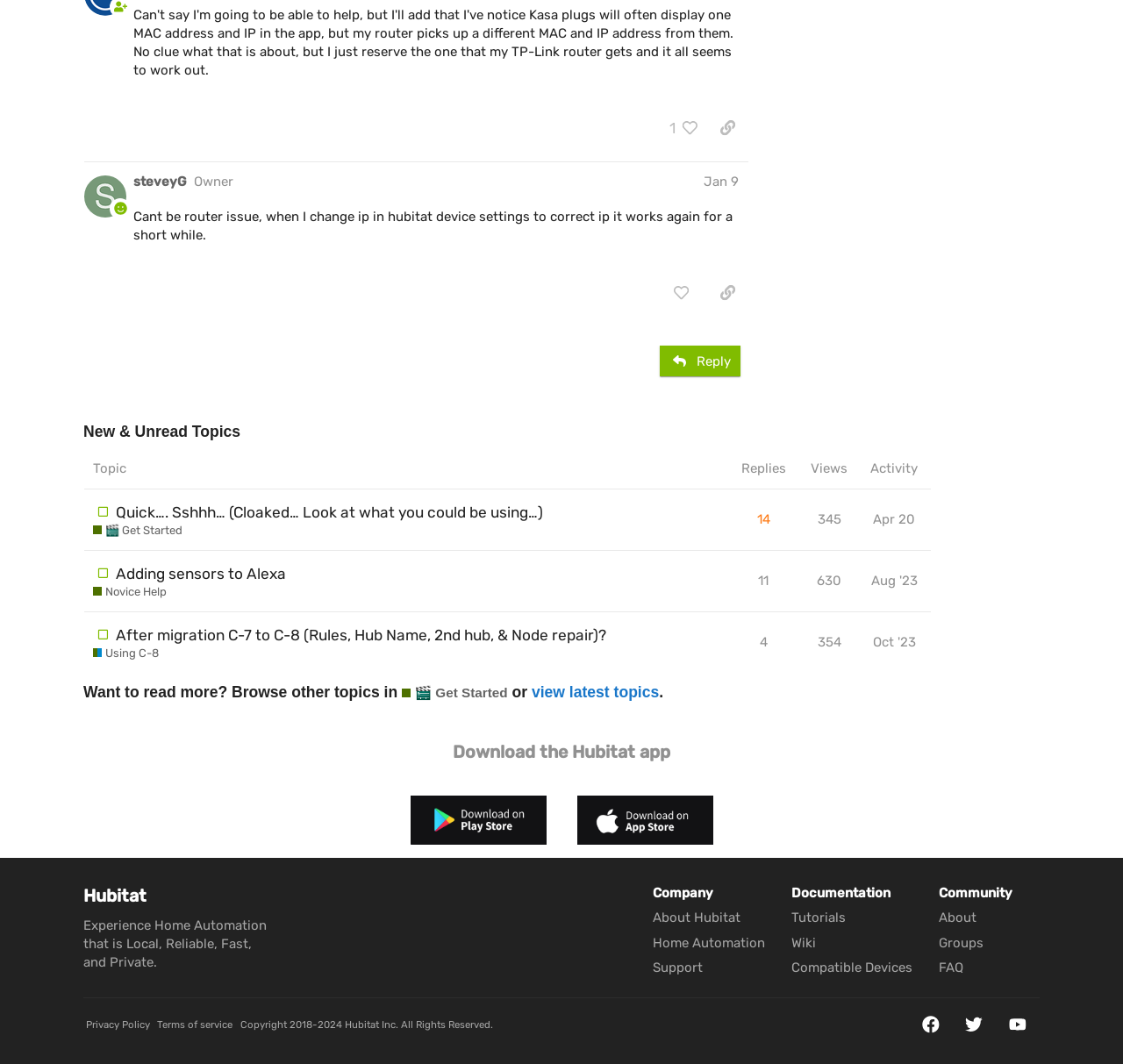Pinpoint the bounding box coordinates of the element that must be clicked to accomplish the following instruction: "reply to the post". The coordinates should be in the format of four float numbers between 0 and 1, i.e., [left, top, right, bottom].

[0.587, 0.325, 0.659, 0.354]